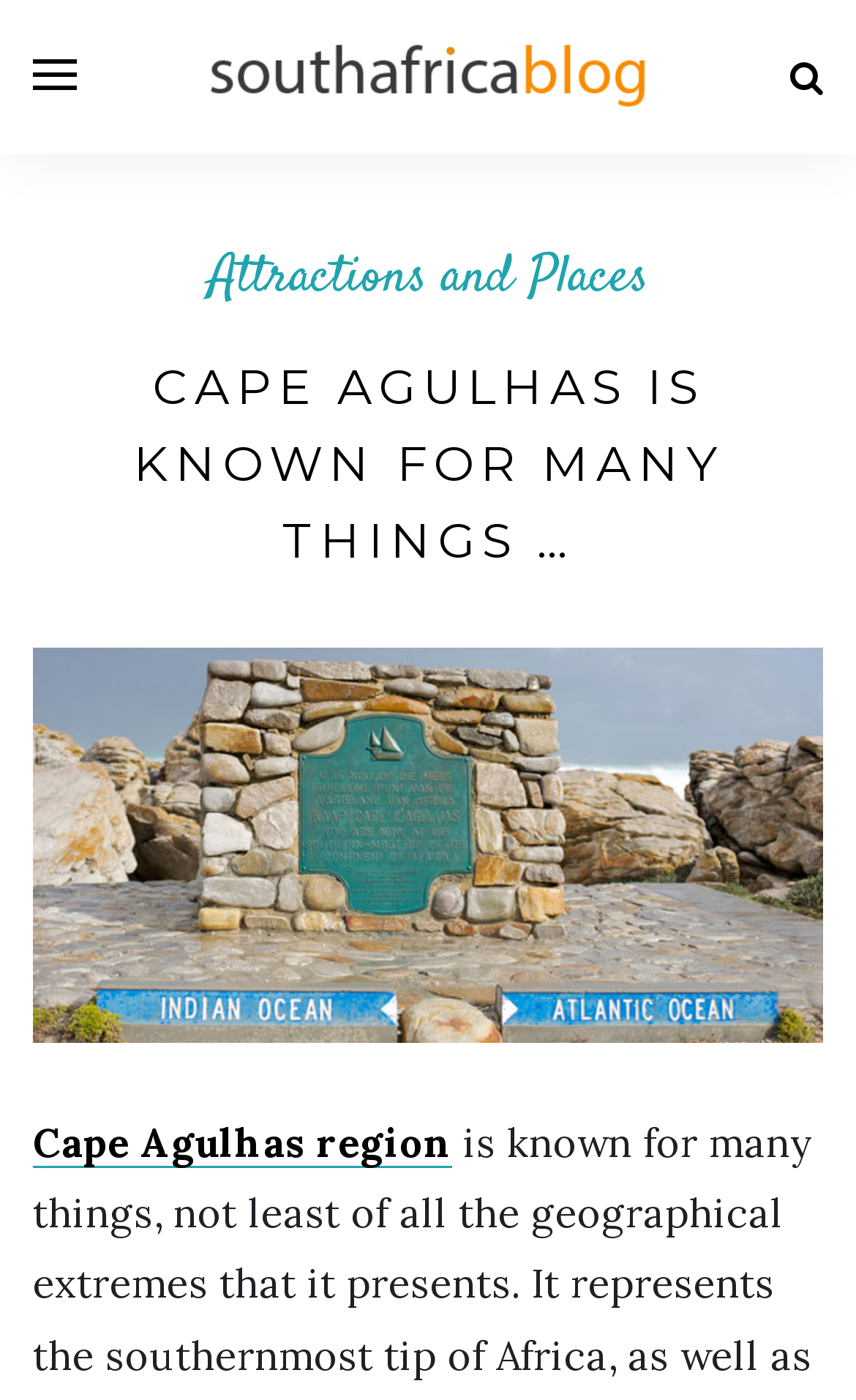Give a detailed explanation of the elements present on the webpage.

The webpage is about the Cape Agulhas region, highlighting its geographical extremes. At the top left corner, there is a button to open a menu. Next to it, a link to the "South Africa Blog" is displayed, accompanied by an image with the same name. On the top right corner, a search link is located.

Below the top section, a prominent heading "CAPE AGULHAS IS KNOWN FOR MANY THINGS …" is centered, spanning almost the entire width of the page. Underneath the heading, a large image of "Cape Agulhas" takes up most of the page's width.

To the right of the image, a link to "Attractions and Places" is positioned. Further down, a link to "Cape Agulhas region" is placed, situated near the bottom of the page. Overall, the webpage has a simple layout with a focus on the main content and a few navigation links.